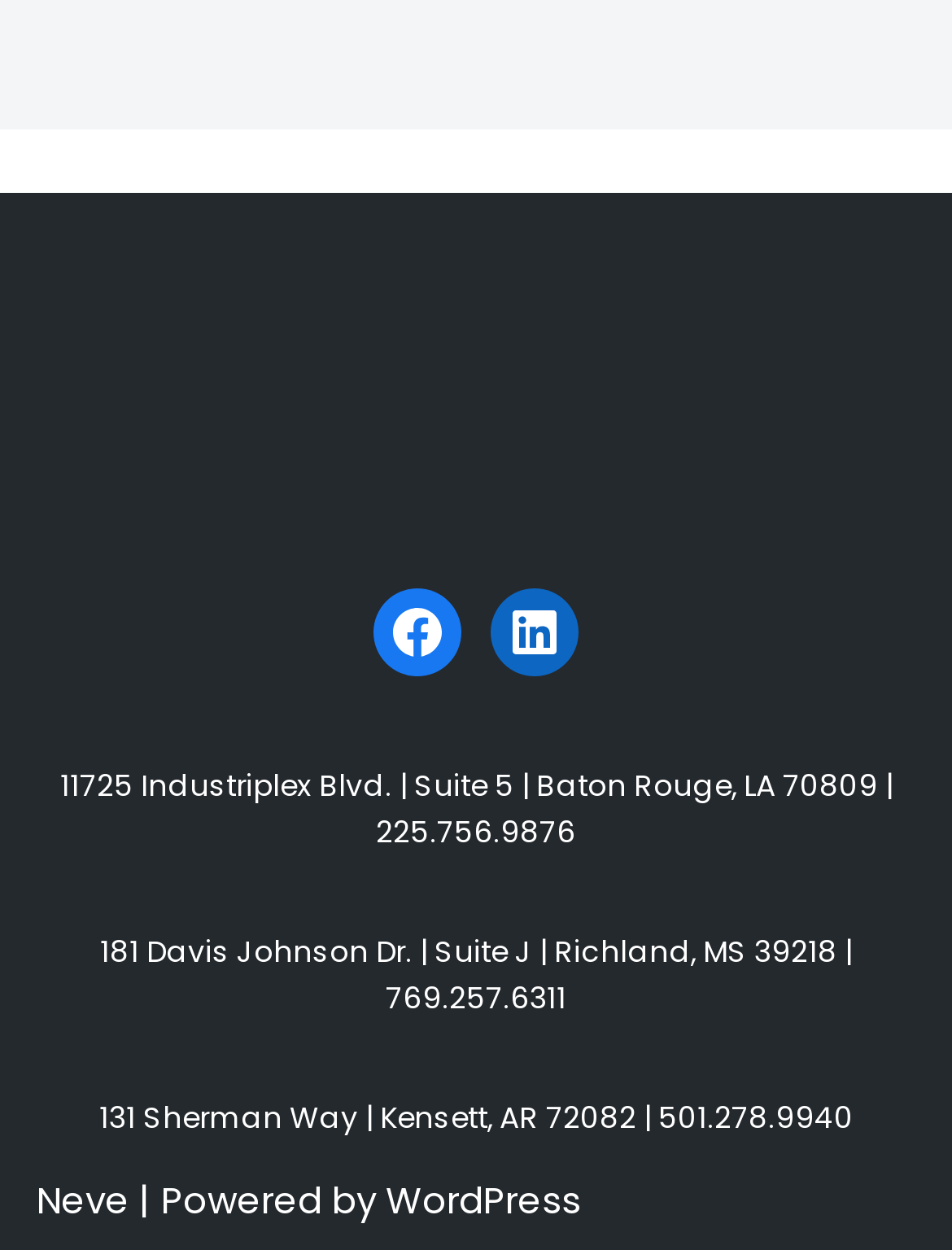What is the name of the company or organization?
Please provide a single word or phrase answer based on the image.

Neve